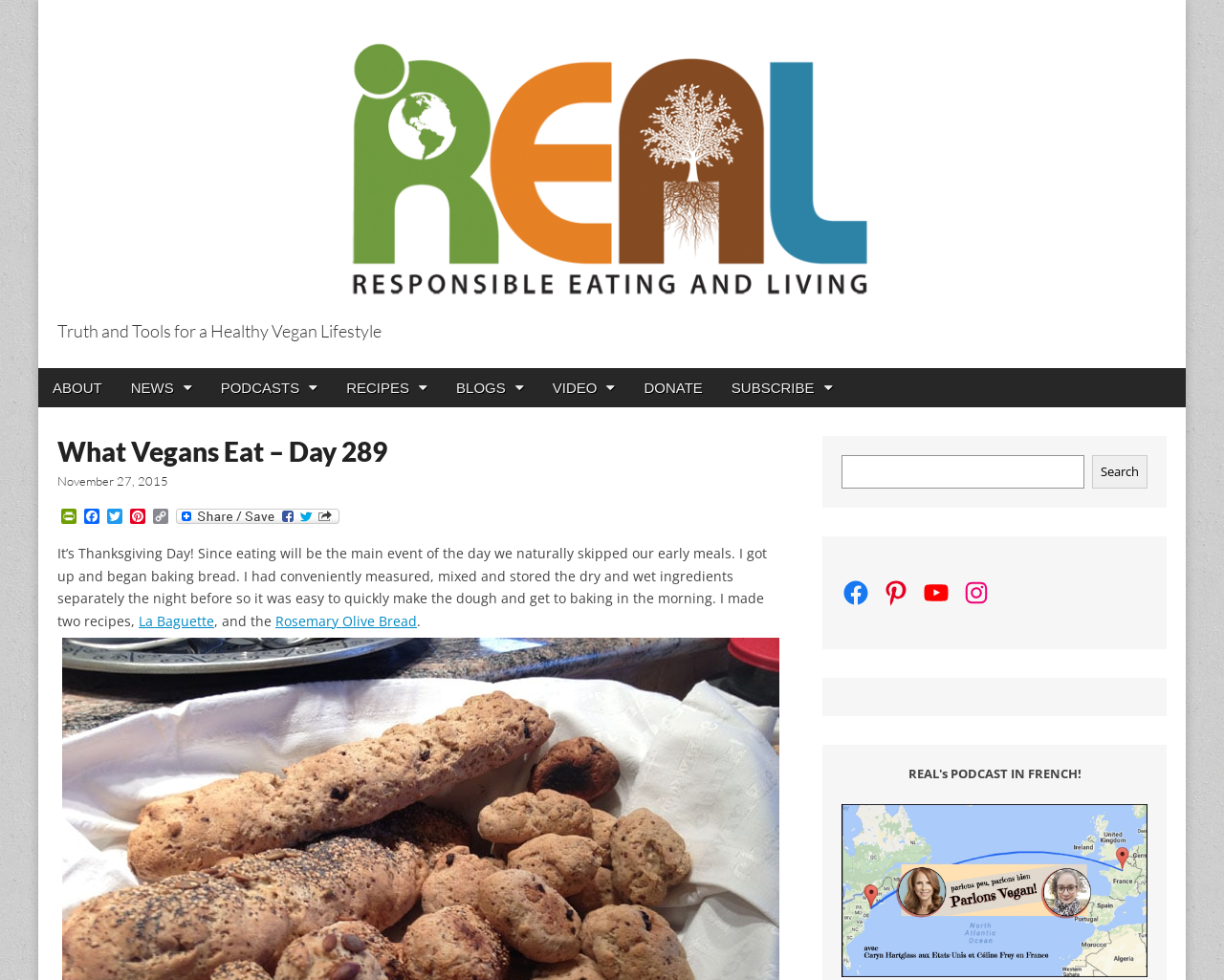Identify the bounding box coordinates of the element that should be clicked to fulfill this task: "Visit Index page". The coordinates should be provided as four float numbers between 0 and 1, i.e., [left, top, right, bottom].

None